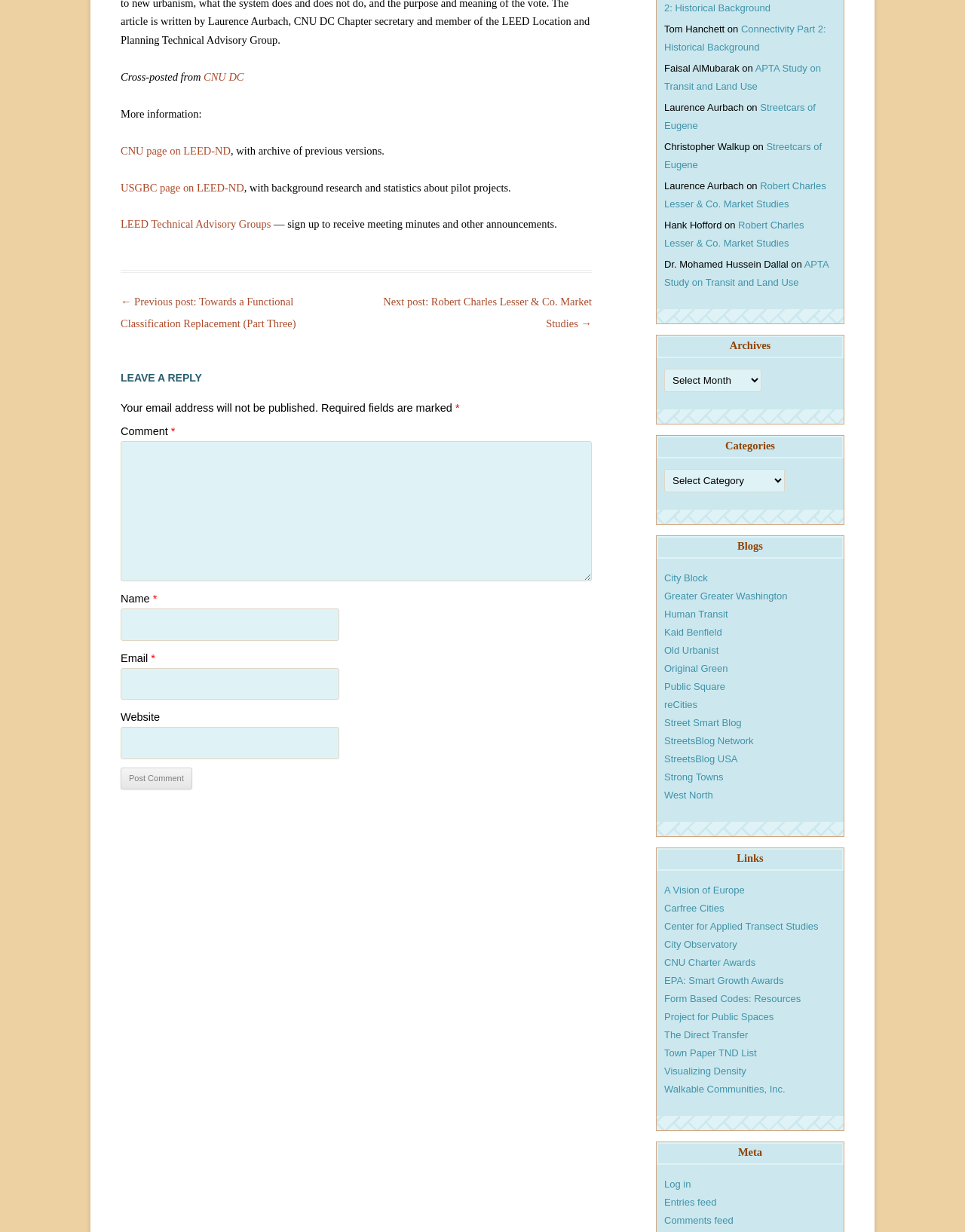Extract the bounding box coordinates of the UI element described by: "Public Square". The coordinates should include four float numbers ranging from 0 to 1, e.g., [left, top, right, bottom].

[0.688, 0.552, 0.752, 0.562]